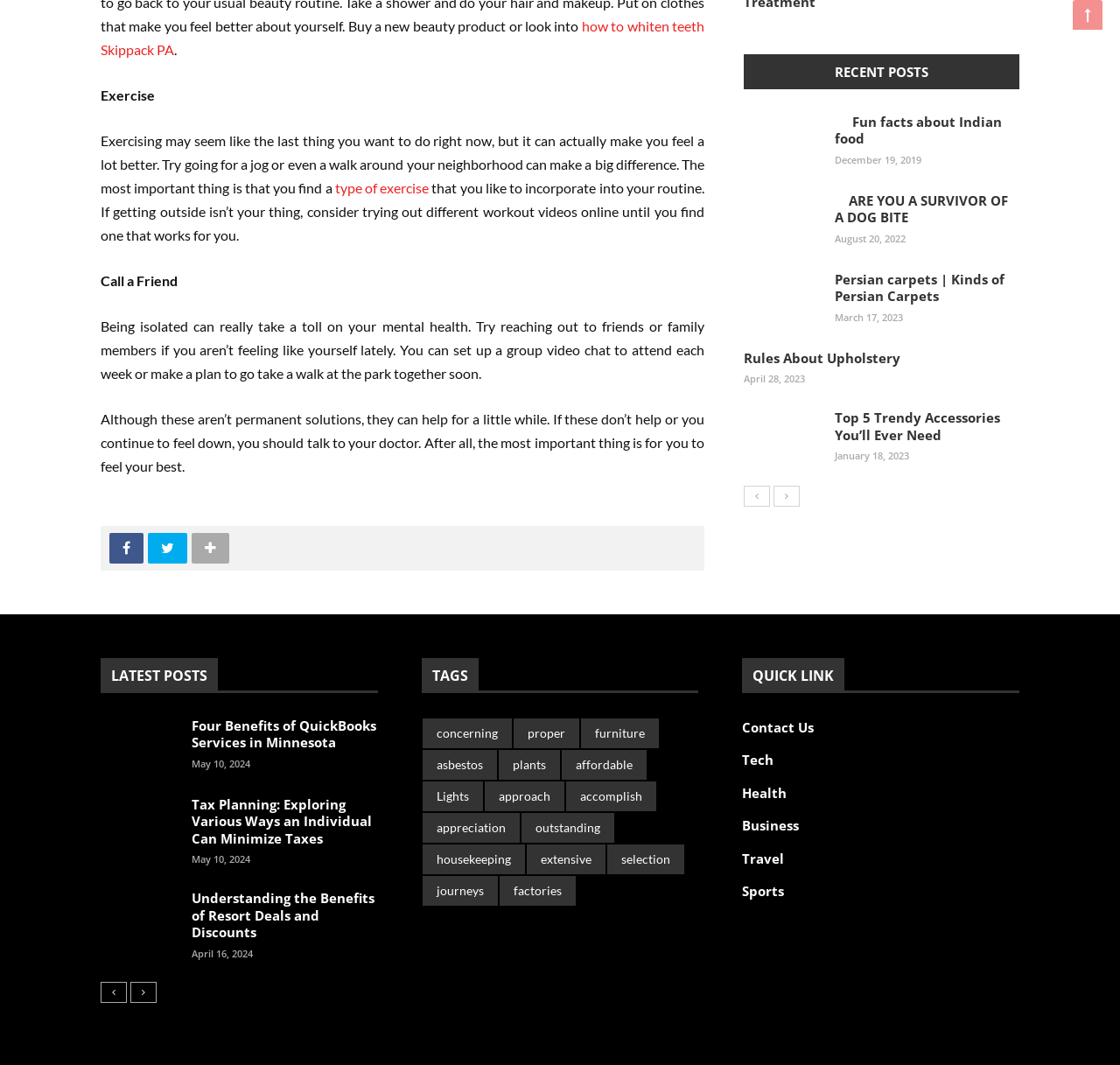What is the purpose of exercising according to the text?
Please interpret the details in the image and answer the question thoroughly.

The text suggests that exercising can make you feel a lot better, even if it's just going for a jog or a walk around your neighborhood. This implies that the purpose of exercising is to improve one's mental or emotional state.